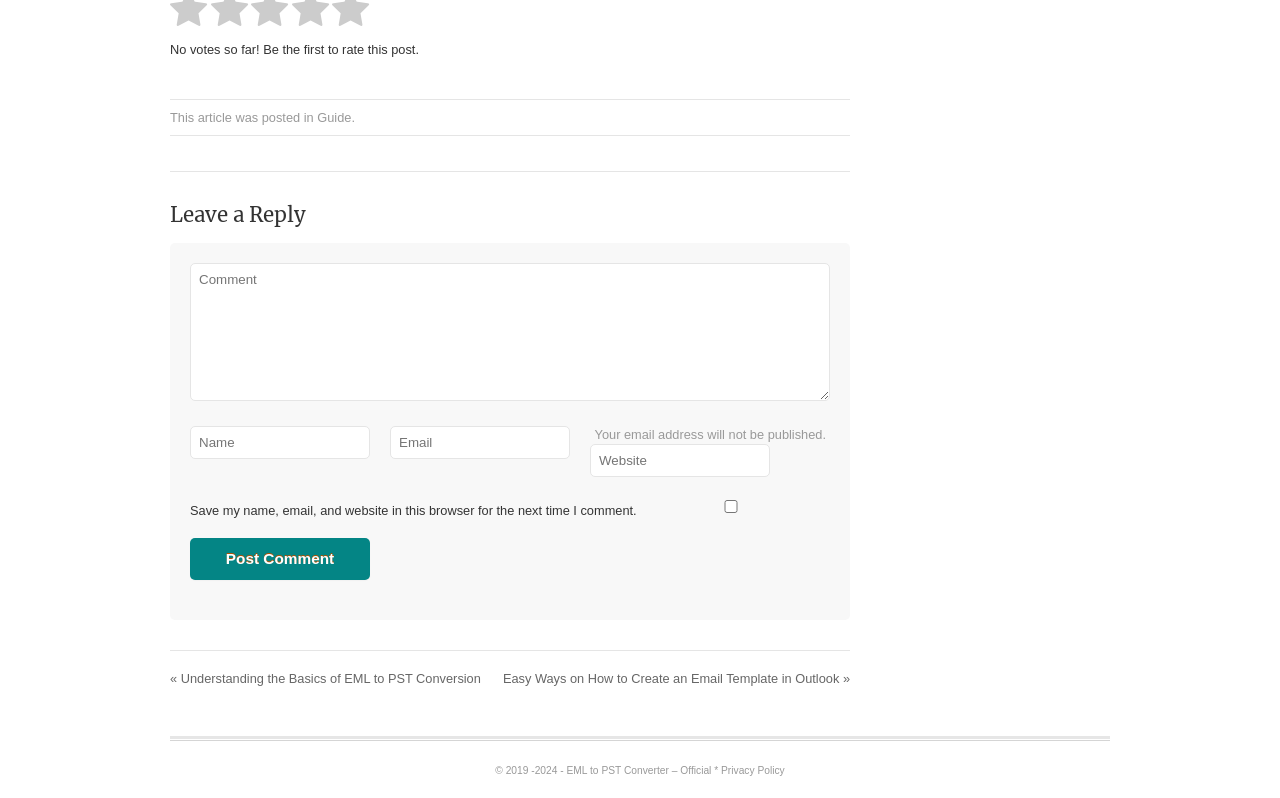Answer the question below in one word or phrase:
What is the purpose of the checkbox?

To save user information